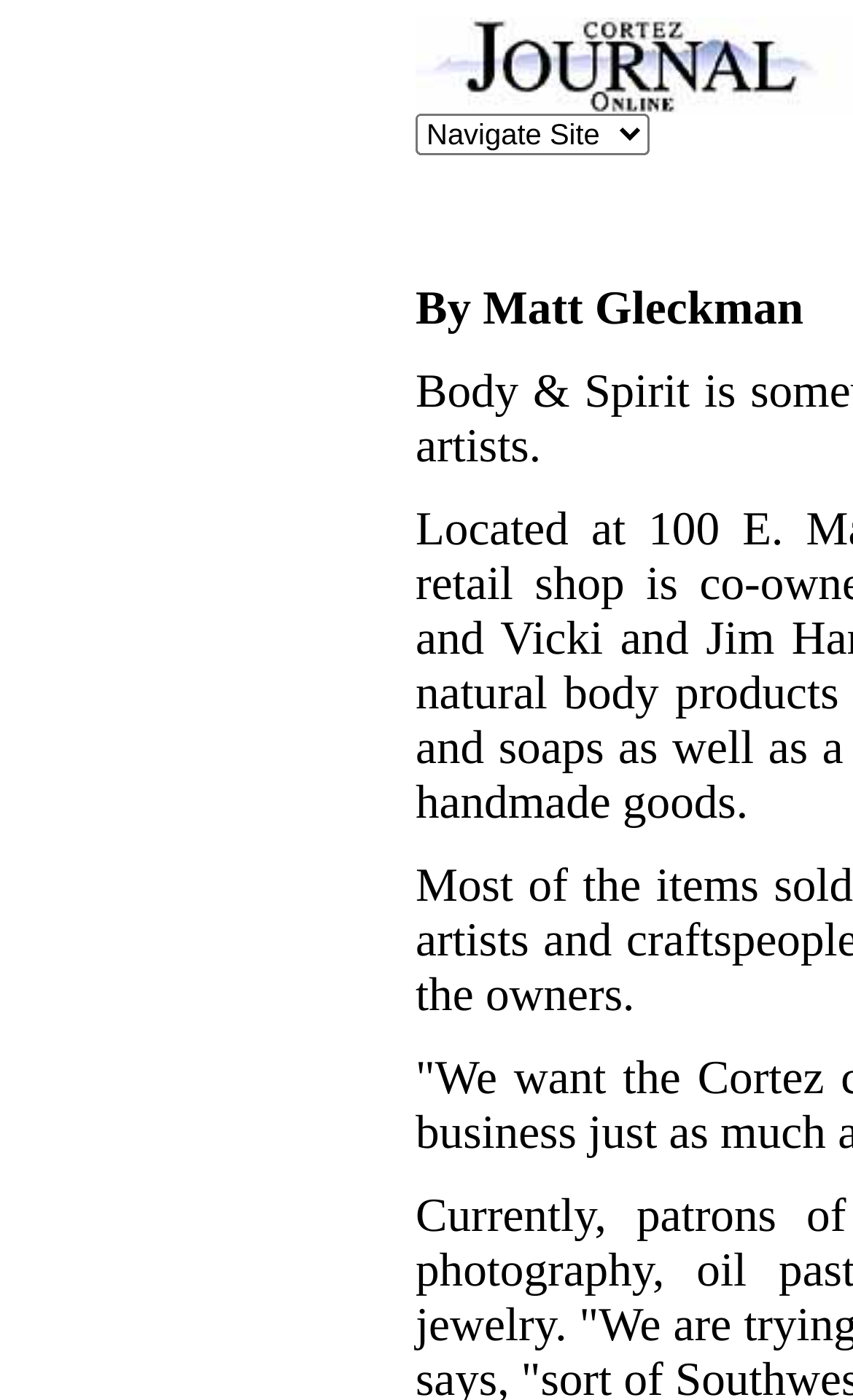Articulate a detailed summary of the webpage's content and design.

The webpage appears to be an article or news page, with a focus on arts and imports available at Body & Spirit. At the top right corner, there is a navigation section with a logo image of "Cortez Journal" and a link to the same, alongside a dropdown combobox labeled "Navigate Site". 

Below the navigation section, there is a byline "By Matt Gleckman" situated near the top of the page, slightly to the right of center.